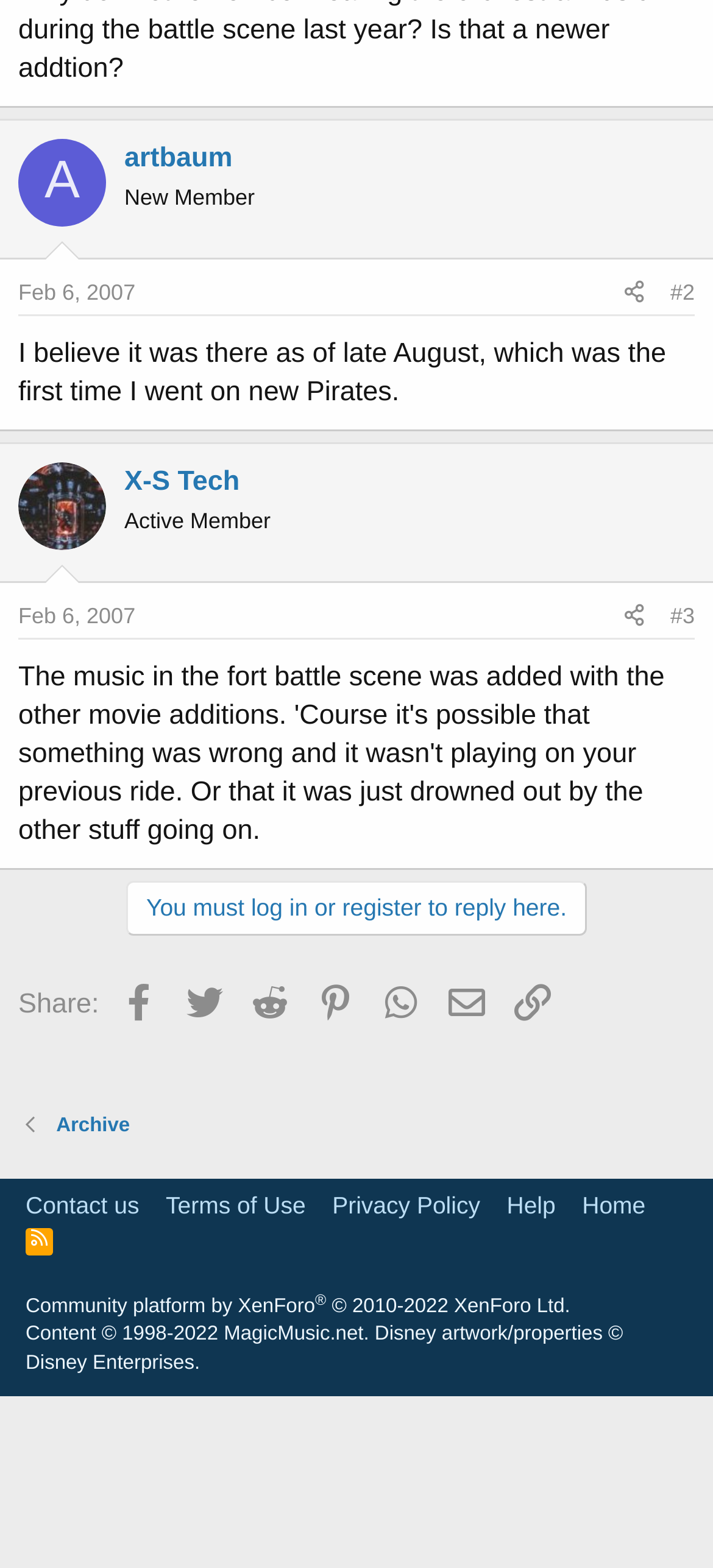Pinpoint the bounding box coordinates of the clickable element needed to complete the instruction: "Click on the 'artbaum' link". The coordinates should be provided as four float numbers between 0 and 1: [left, top, right, bottom].

[0.174, 0.088, 0.974, 0.113]